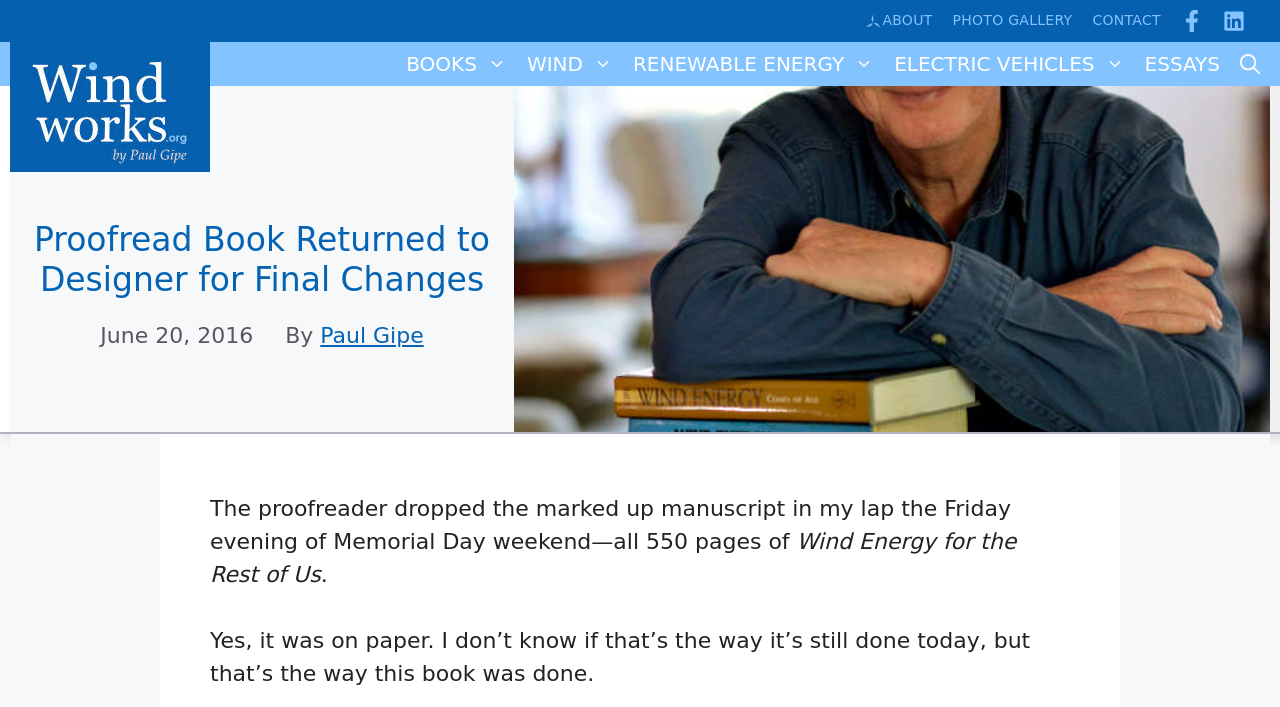Answer succinctly with a single word or phrase:
Who is the author of the article?

Paul Gipe